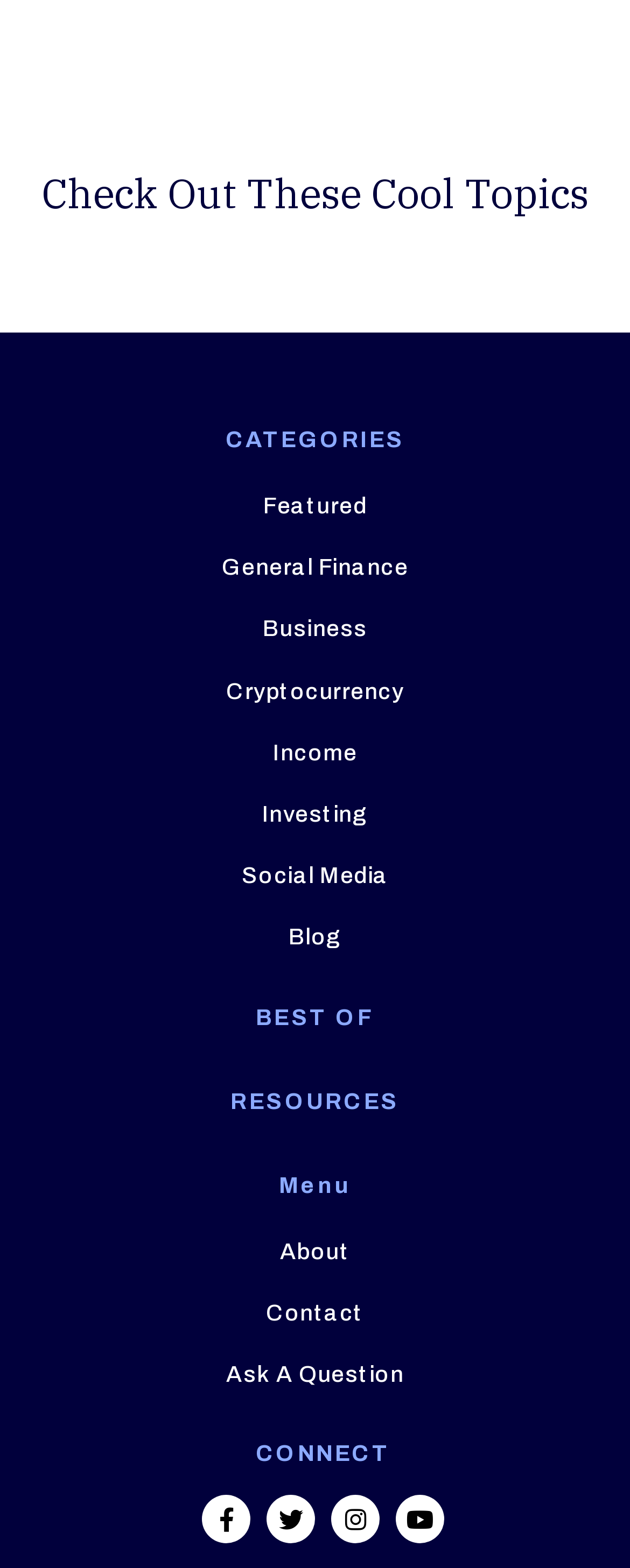Locate the bounding box coordinates for the element described below: "Ask A Question". The coordinates must be four float values between 0 and 1, formatted as [left, top, right, bottom].

[0.359, 0.869, 0.641, 0.884]